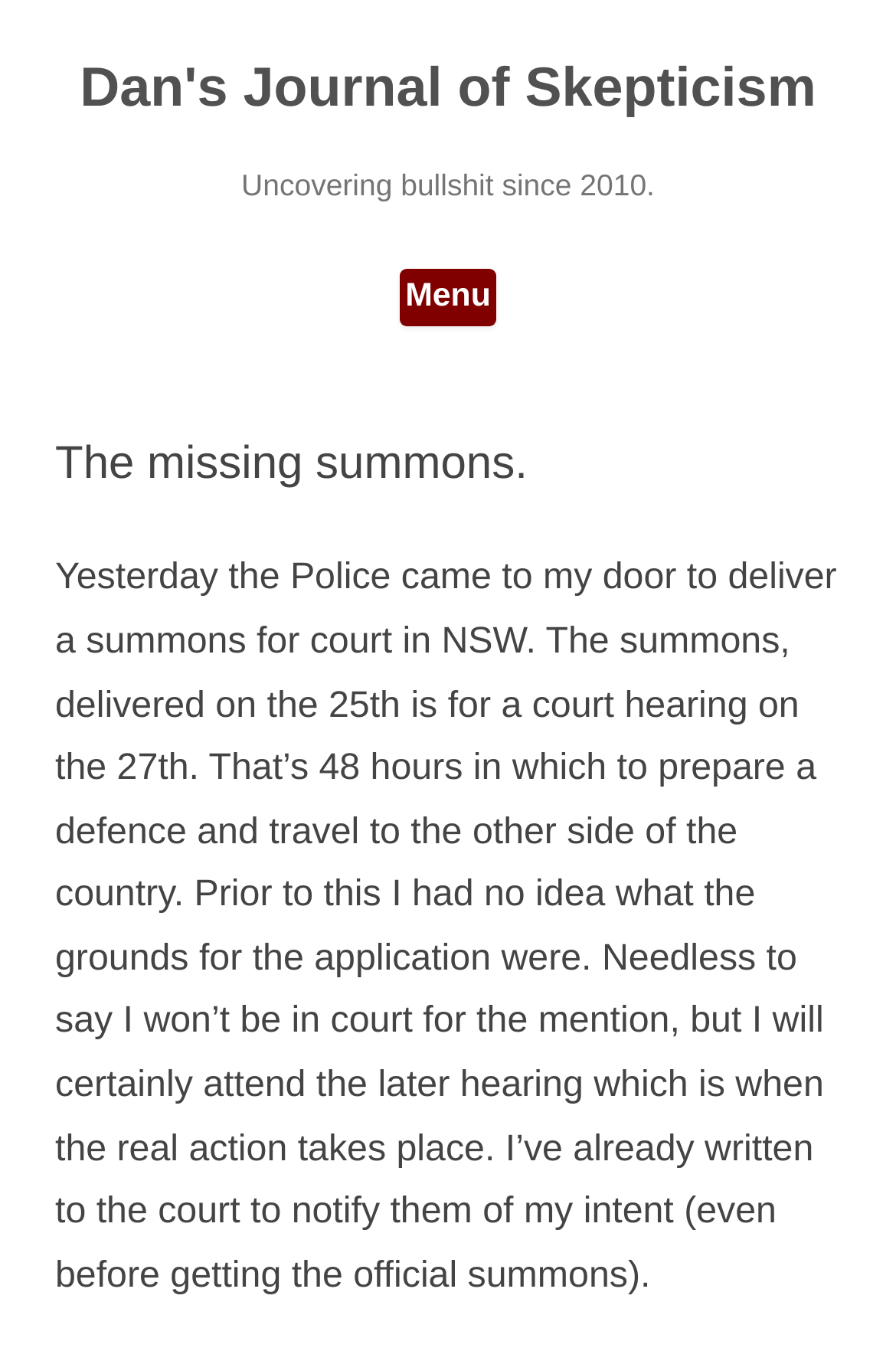Use a single word or phrase to respond to the question:
What is the author's intention regarding the court hearing?

Will attend the later hearing